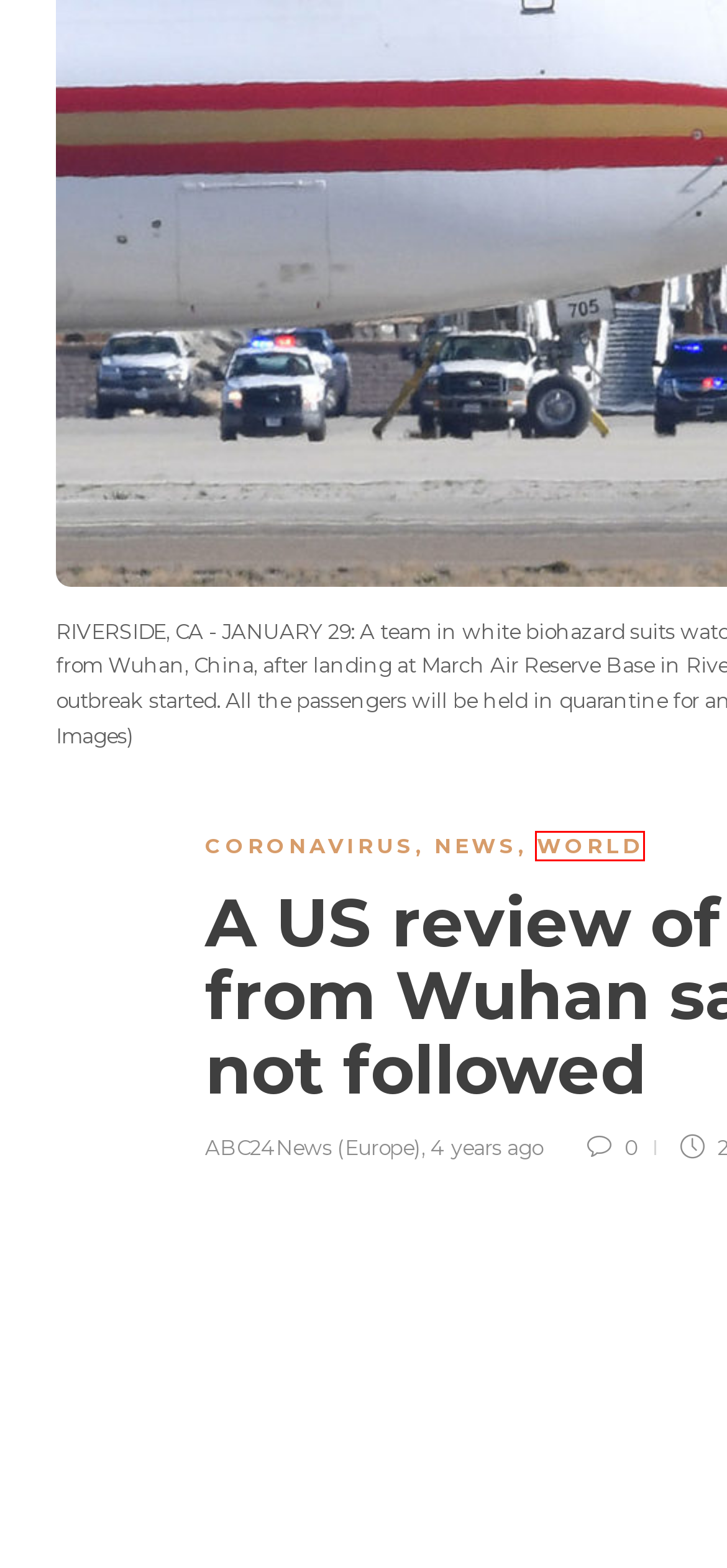You have a screenshot of a webpage with a red bounding box around an element. Identify the webpage description that best fits the new page that appears after clicking the selected element in the red bounding box. Here are the candidates:
A. ABC24News (Europe), Author at Latest Breaking News
B. FAQ - Latest Breaking News
C. Privacy Policy and Cookie Notice - Latest Breaking News
D. World - Latest Breaking News
E. Australia and New Zealand remember fallen soldiers in scaled-down Anzac Day - Latest Breaking News
F. Contact - Latest Breaking News
G. News - Latest Breaking News
H. Coronavirus - Latest Breaking News

D